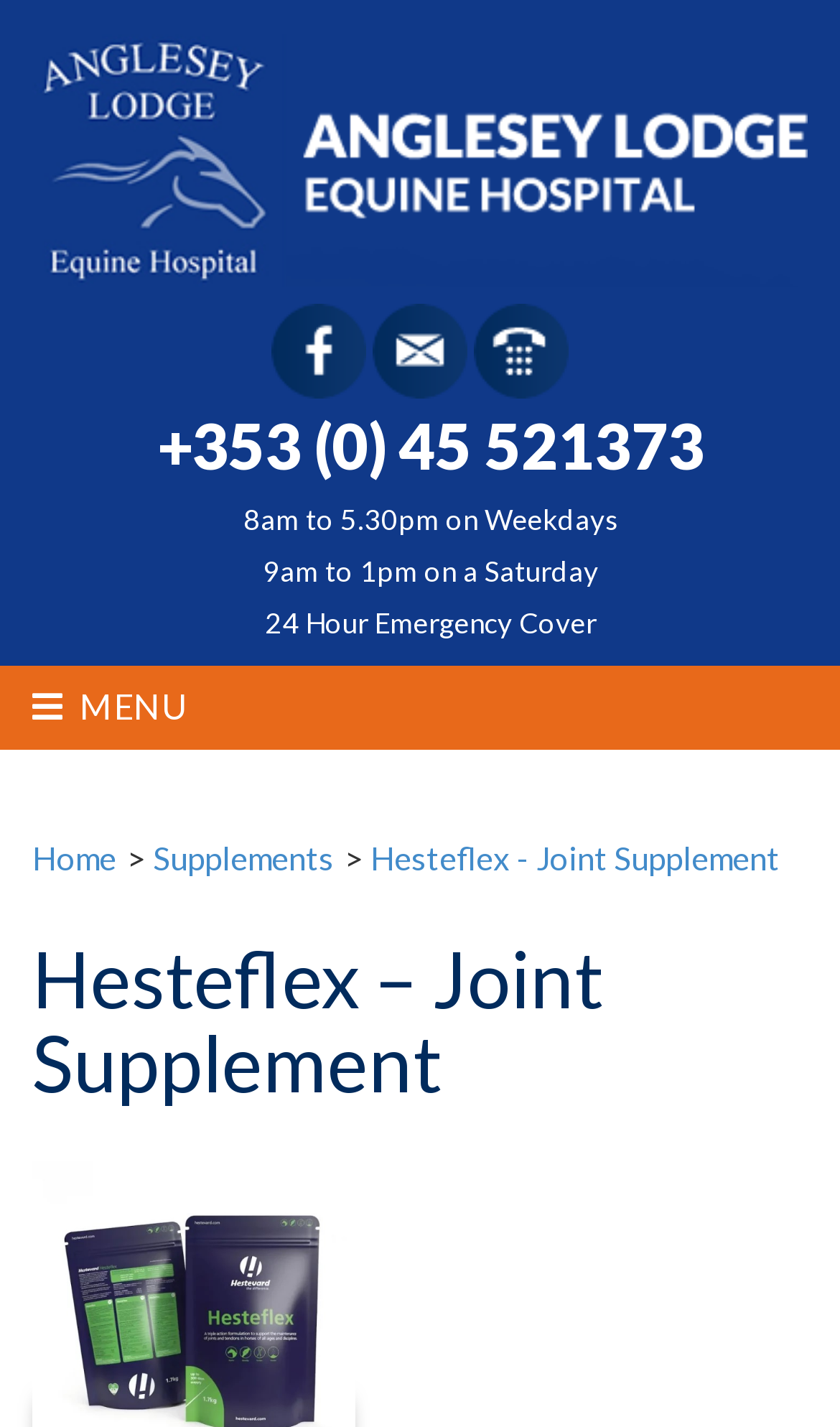Given the element description "Home" in the screenshot, predict the bounding box coordinates of that UI element.

[0.038, 0.588, 0.138, 0.615]